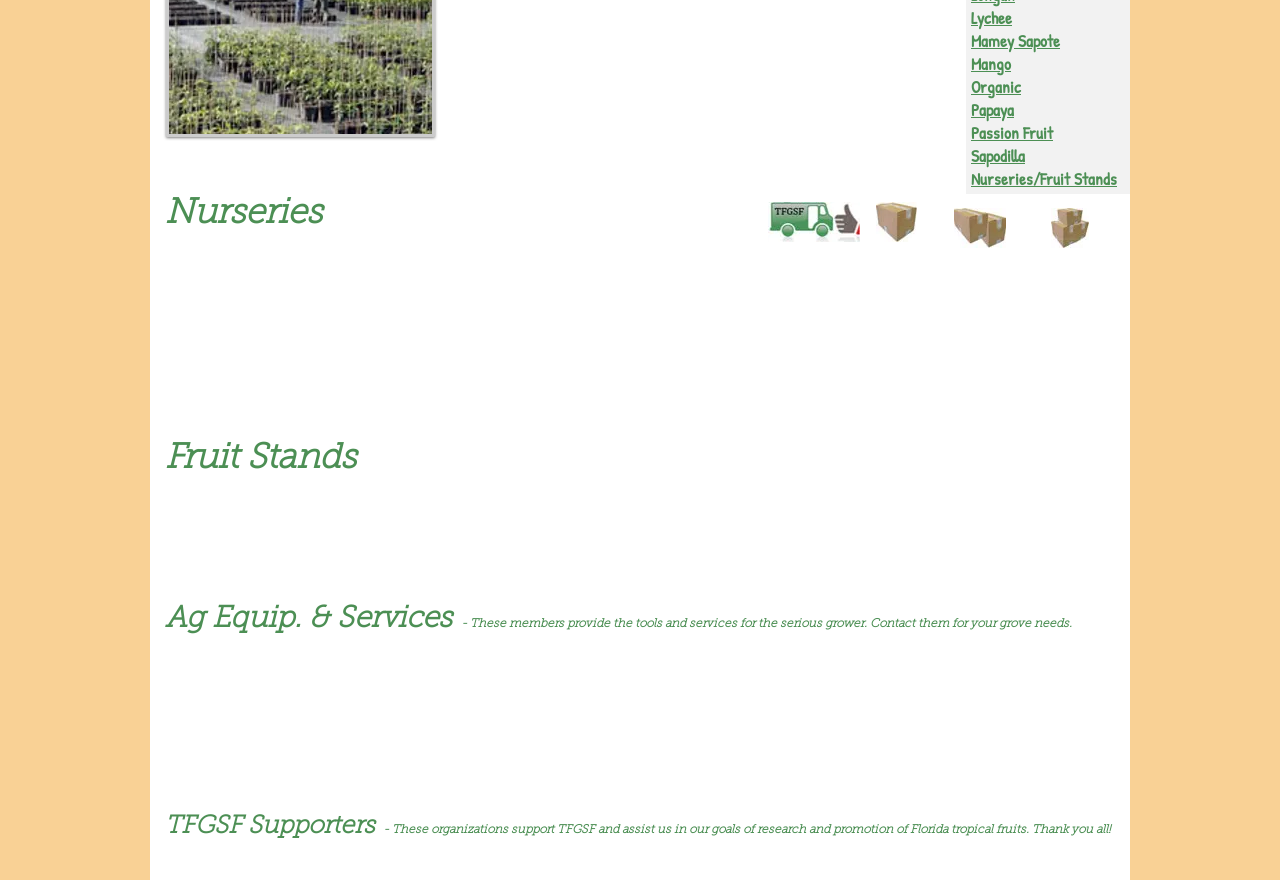Using the format (top-left x, top-left y, bottom-right x, bottom-right y), provide the bounding box coordinates for the described UI element. All values should be floating point numbers between 0 and 1: Organic

[0.759, 0.088, 0.798, 0.11]